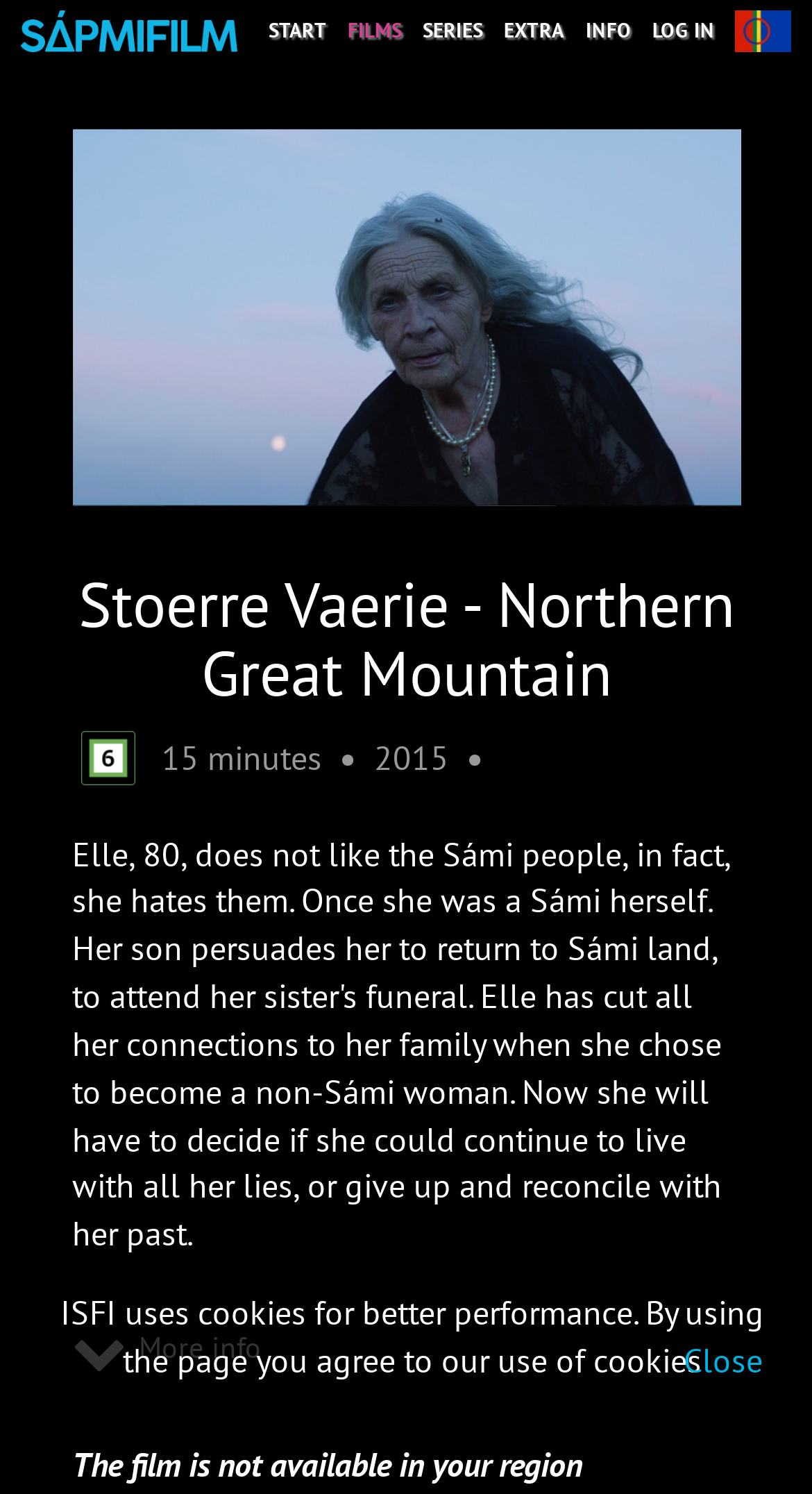What is the purpose of the button with the icon?
Can you provide a detailed and comprehensive answer to the question?

The purpose of the button with the icon can be found in the button element ' More info' which is located below the heading element 'Stoerre Vaerie - Northern Great Mountain'. The button is likely used to provide more information about the film.